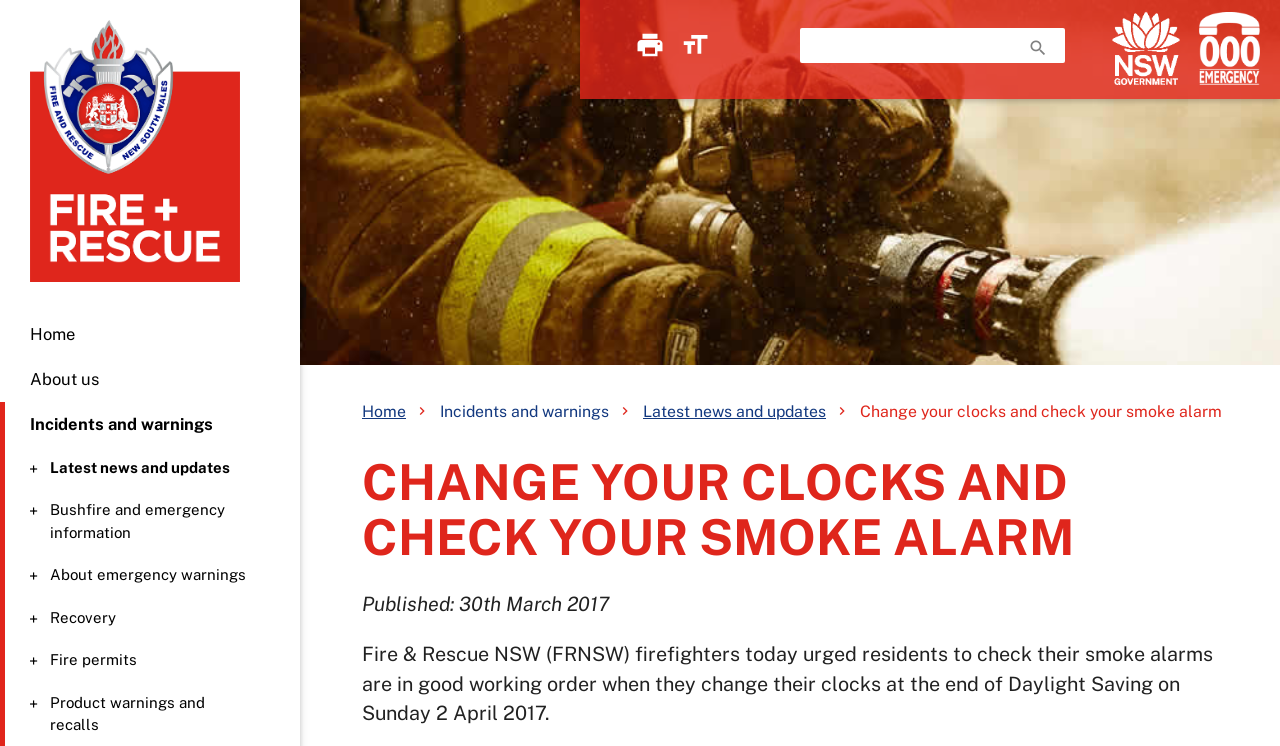Identify and provide the main heading of the webpage.

CHANGE YOUR CLOCKS AND CHECK YOUR SMOKE ALARM